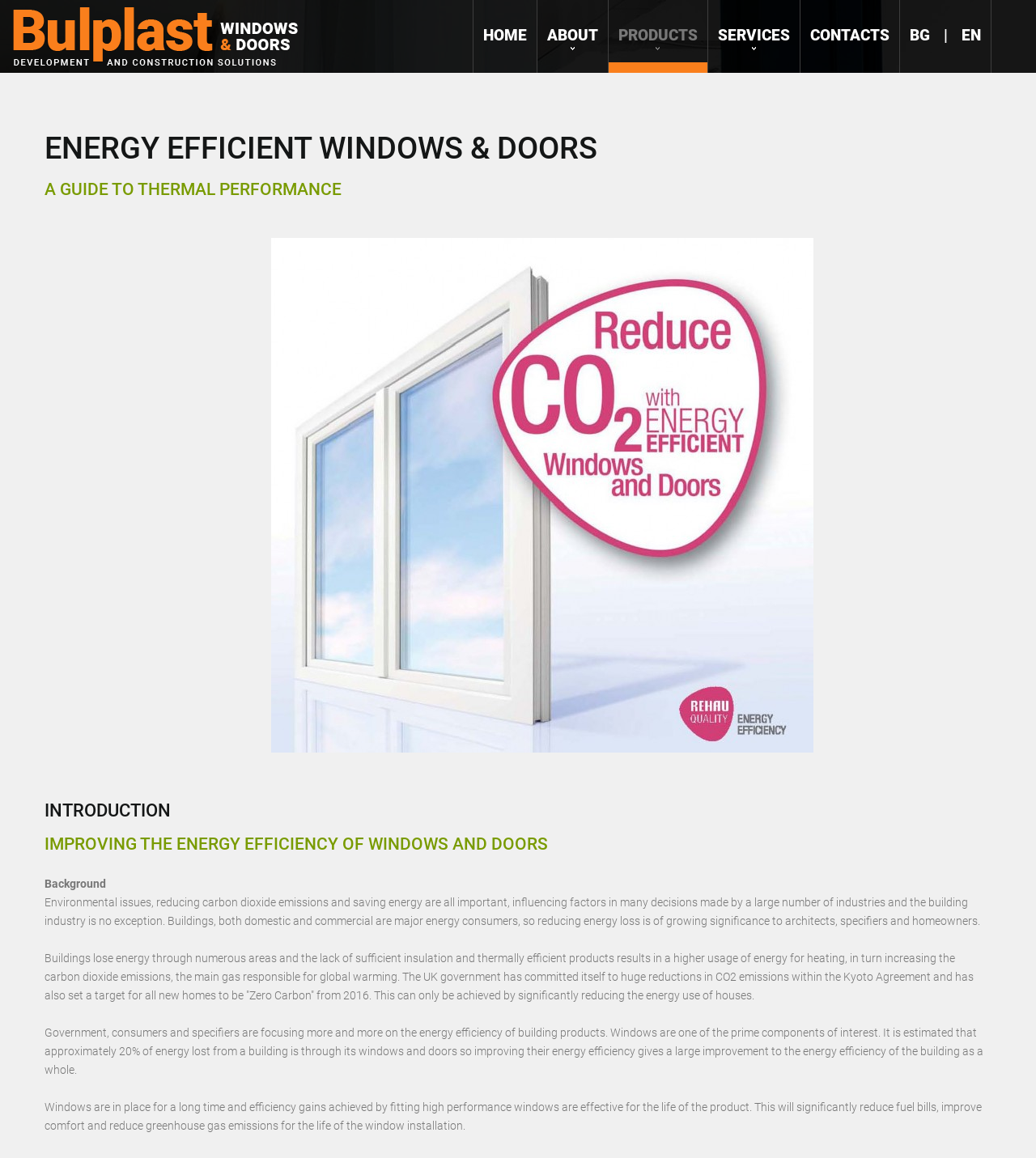Summarize the contents and layout of the webpage in detail.

The webpage is about Bulplast Ltd, a company that specializes in energy-efficient windows and doors. At the top of the page, there is a heading with the company name, accompanied by a logo image. Below this, there is a navigation menu with links to different sections of the website, including "HOME", "ABOUT", "PRODUCTS", "SERVICES", "CONTACTS", and language options "BG" and "EN".

The main content of the page is divided into sections. The first section has a heading "ENERGY EFFICIENT WINDOWS & DOORS" and a subheading "A GUIDE TO THERMAL PERFORMANCE". Below this, there is a large image that takes up most of the width of the page. 

The next section is headed "INTRODUCTION" and discusses the importance of energy efficiency in buildings, particularly in the context of reducing carbon dioxide emissions and saving energy. This section is composed of several paragraphs of text that explain the significance of energy-efficient building products, including windows and doors.

Throughout the page, the text is organized in a clear and readable manner, with headings and subheadings that help to break up the content and provide a clear structure. The use of images and white space helps to create a visually appealing and easy-to-navigate layout.